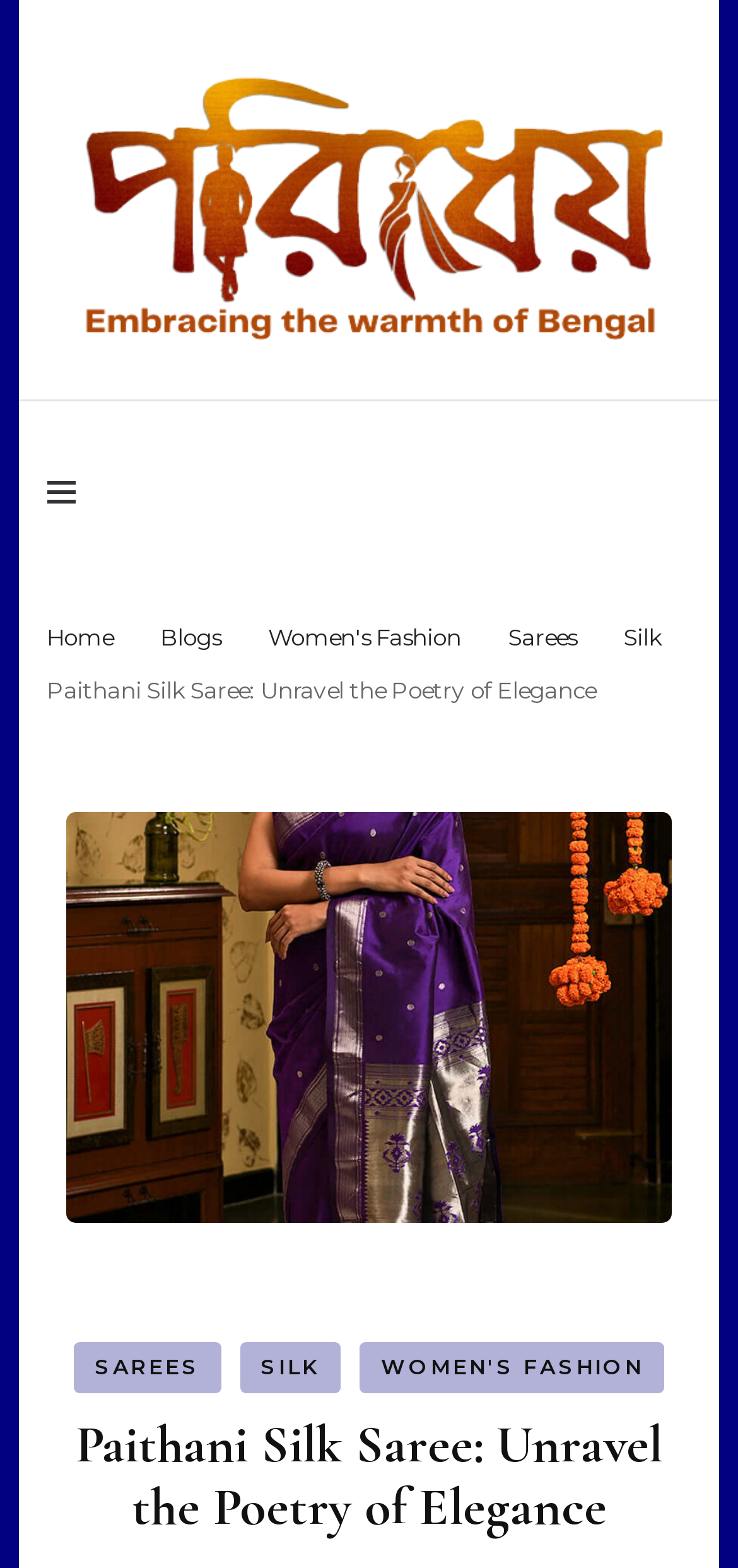Please specify the bounding box coordinates for the clickable region that will help you carry out the instruction: "Click on the Poridheo link".

[0.063, 0.036, 0.937, 0.237]